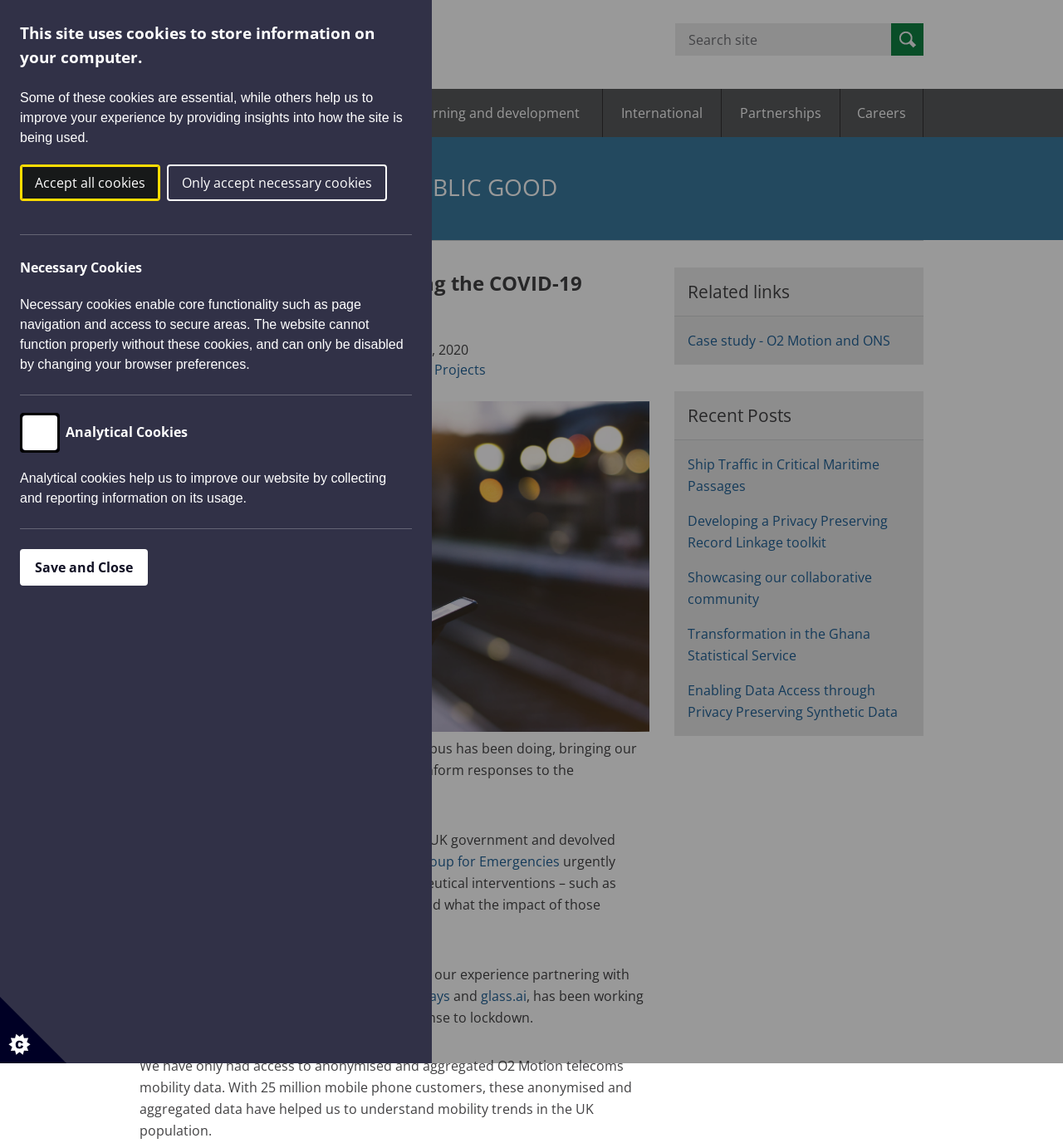Bounding box coordinates are specified in the format (top-left x, top-left y, bottom-right x, bottom-right y). All values are floating point numbers bounded between 0 and 1. Please provide the bounding box coordinate of the region this sentence describes: Partnerships

[0.679, 0.077, 0.79, 0.119]